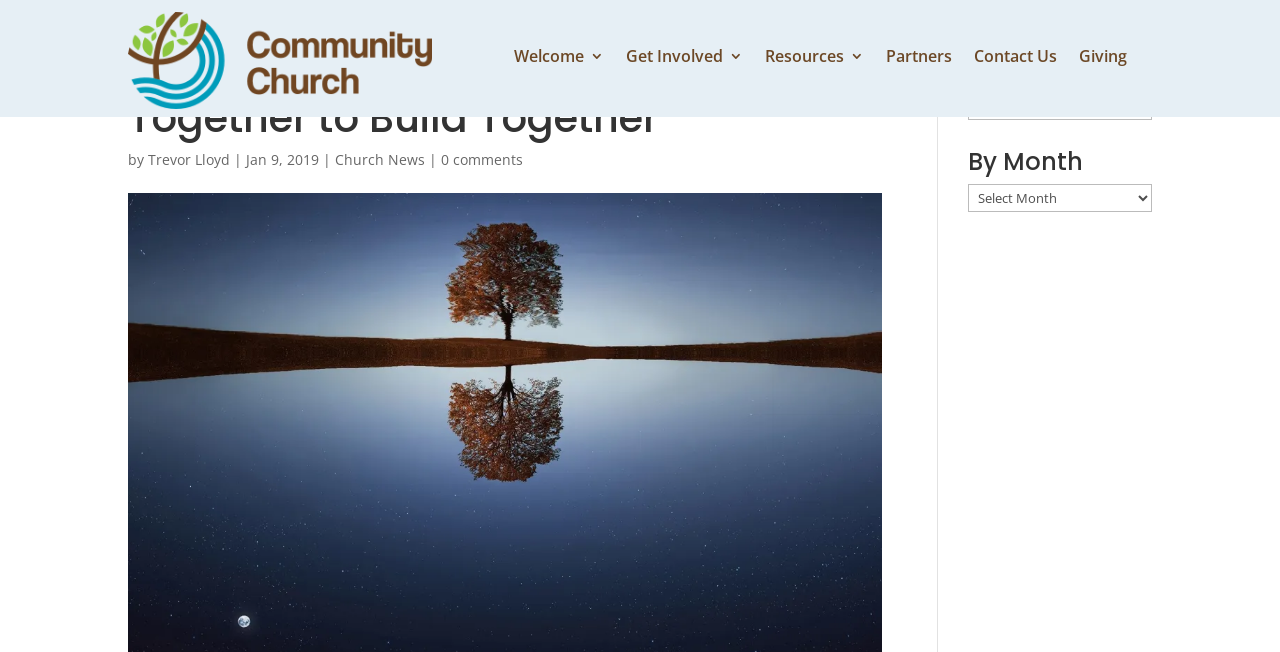What is the date of the reflection?
Please provide a comprehensive answer to the question based on the webpage screenshot.

The date of the reflection is mentioned below the title, where it says 'Jan 9, 2019'.